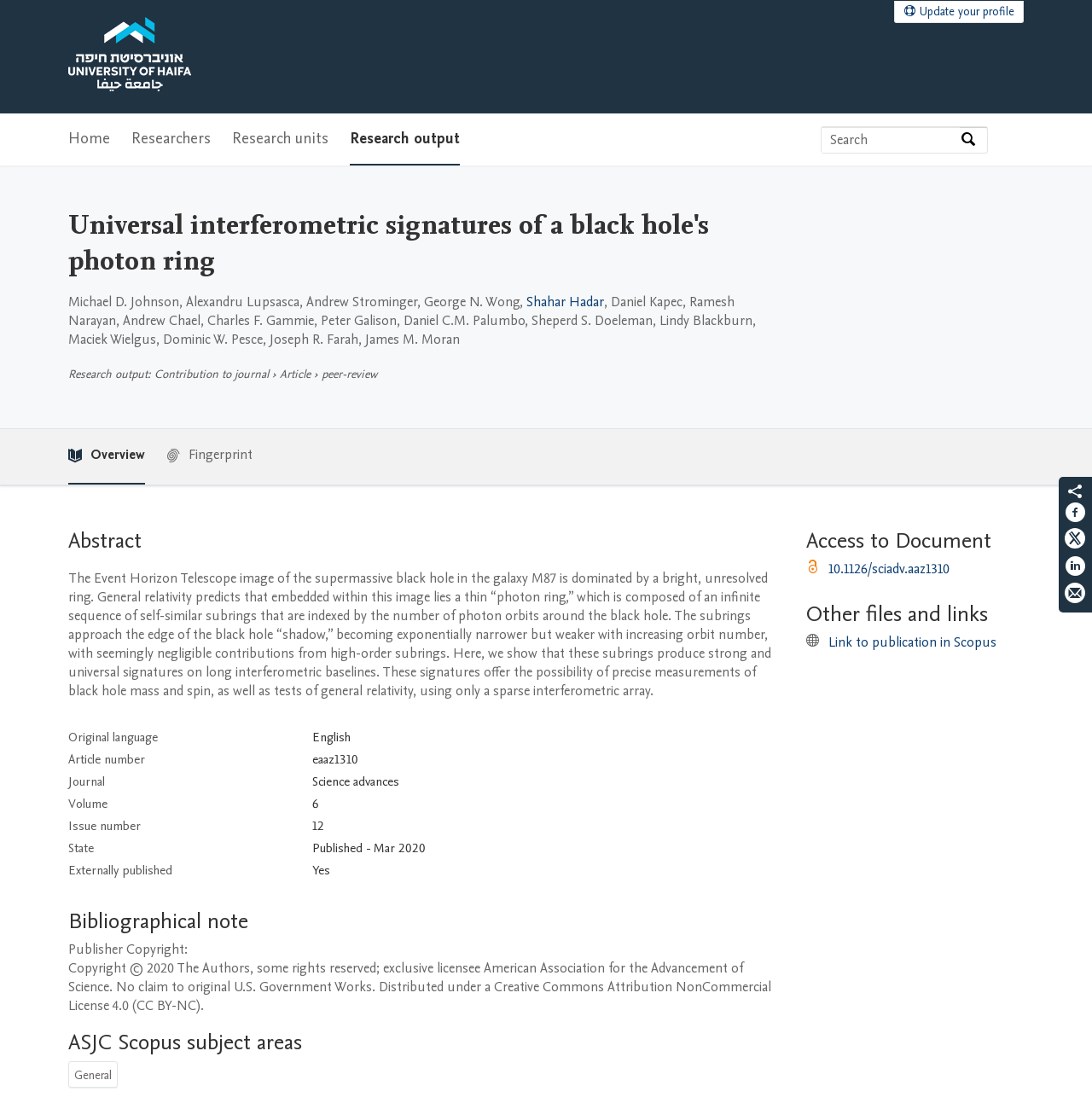Determine the bounding box coordinates of the clickable region to execute the instruction: "Search by expertise, name or affiliation". The coordinates should be four float numbers between 0 and 1, denoted as [left, top, right, bottom].

[0.752, 0.115, 0.879, 0.138]